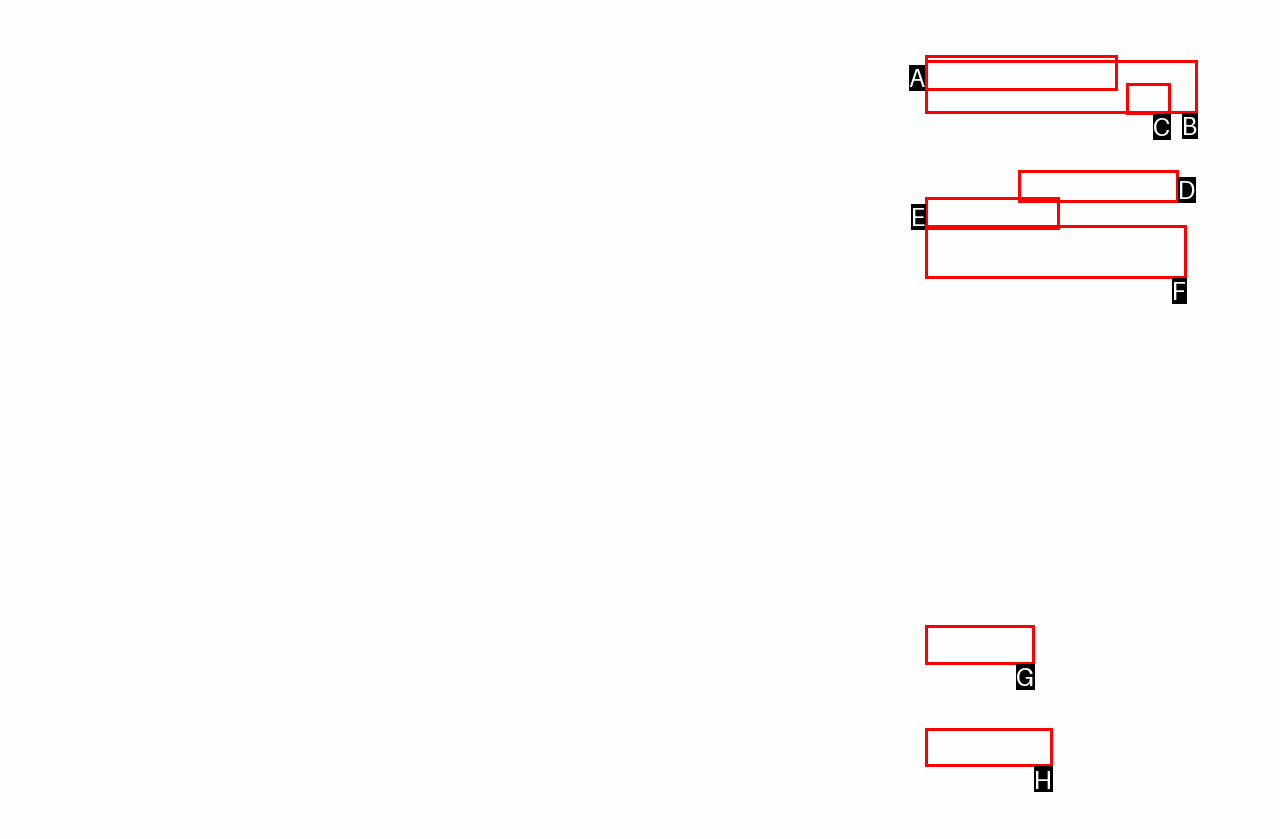Pinpoint the HTML element that fits the description: March 2024
Answer by providing the letter of the correct option.

G